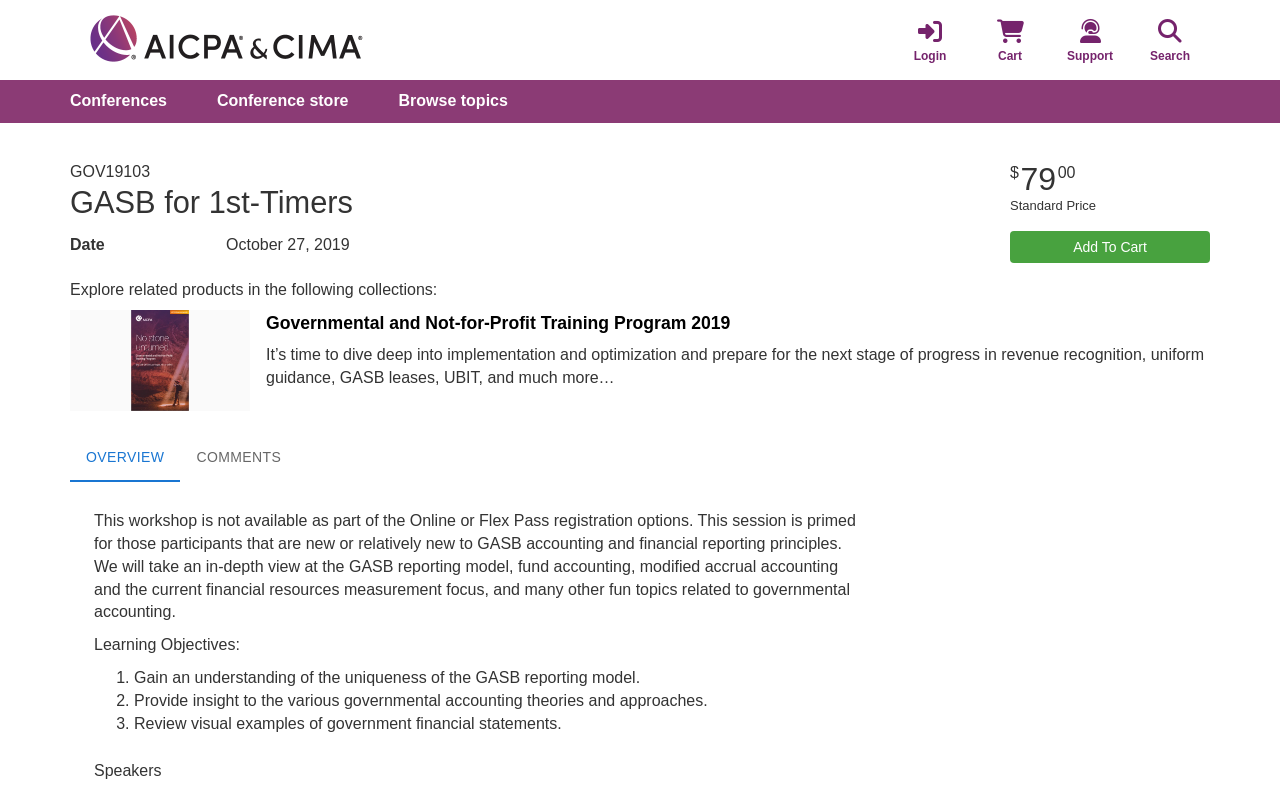What is the topic of the workshop?
Give a comprehensive and detailed explanation for the question.

I found the topic of the workshop by reading the description of the workshop, which mentions that it is primed for those participants that are new or relatively new to GASB accounting and financial reporting principles.